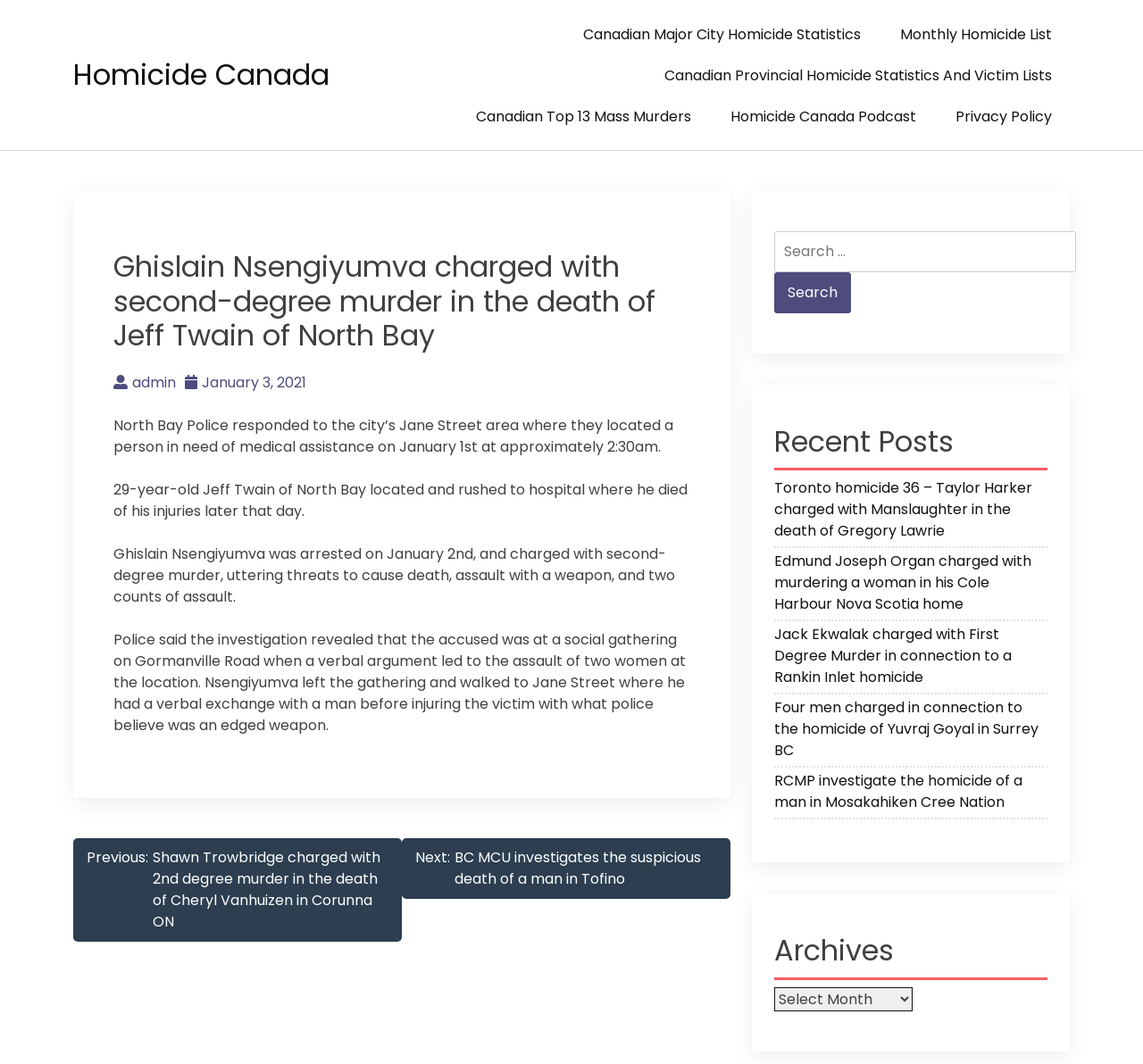Please indicate the bounding box coordinates of the element's region to be clicked to achieve the instruction: "View Canadian Major City Homicide Statistics". Provide the coordinates as four float numbers between 0 and 1, i.e., [left, top, right, bottom].

[0.495, 0.013, 0.769, 0.051]